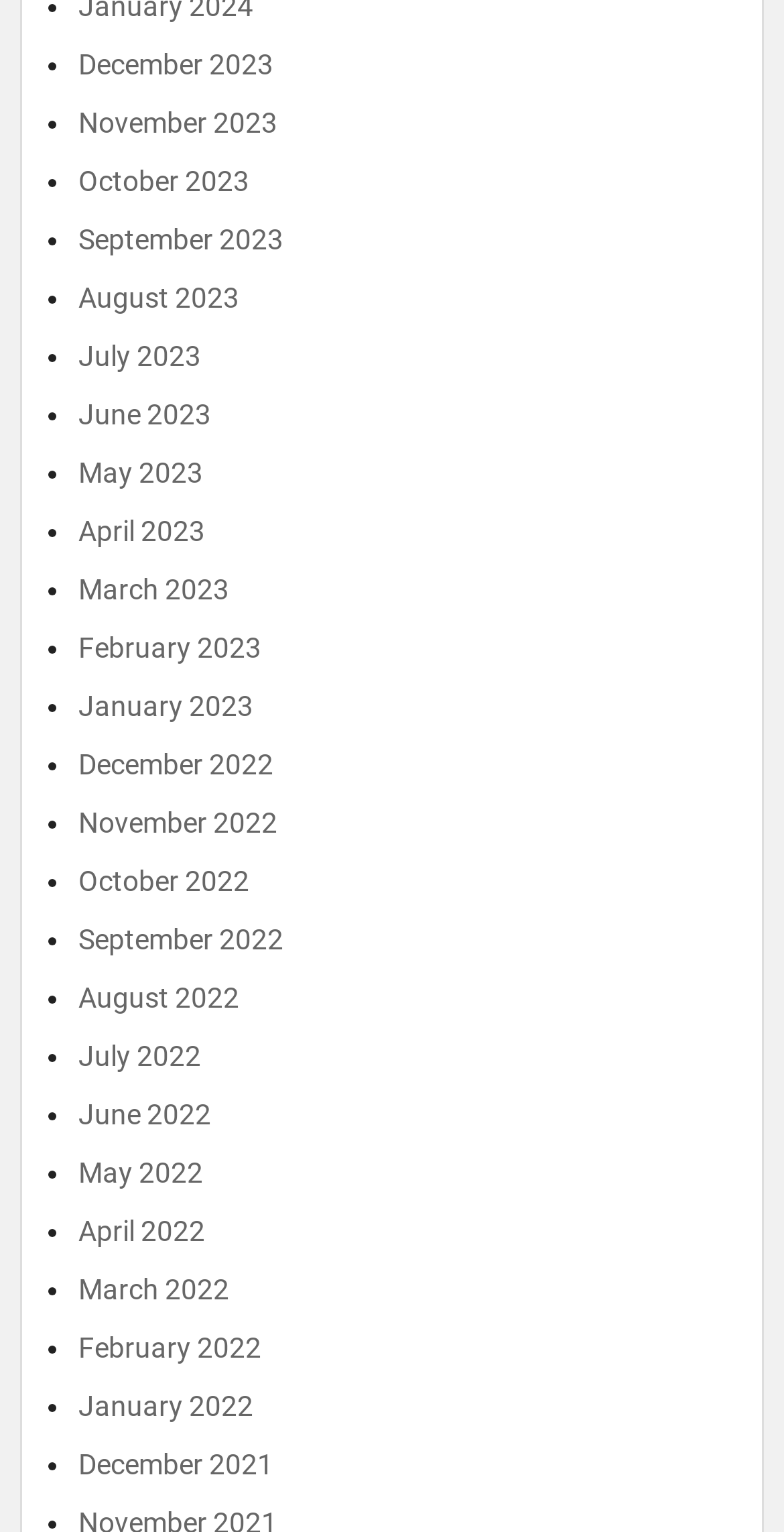Please find the bounding box coordinates of the element's region to be clicked to carry out this instruction: "View December 2023".

[0.1, 0.032, 0.349, 0.053]